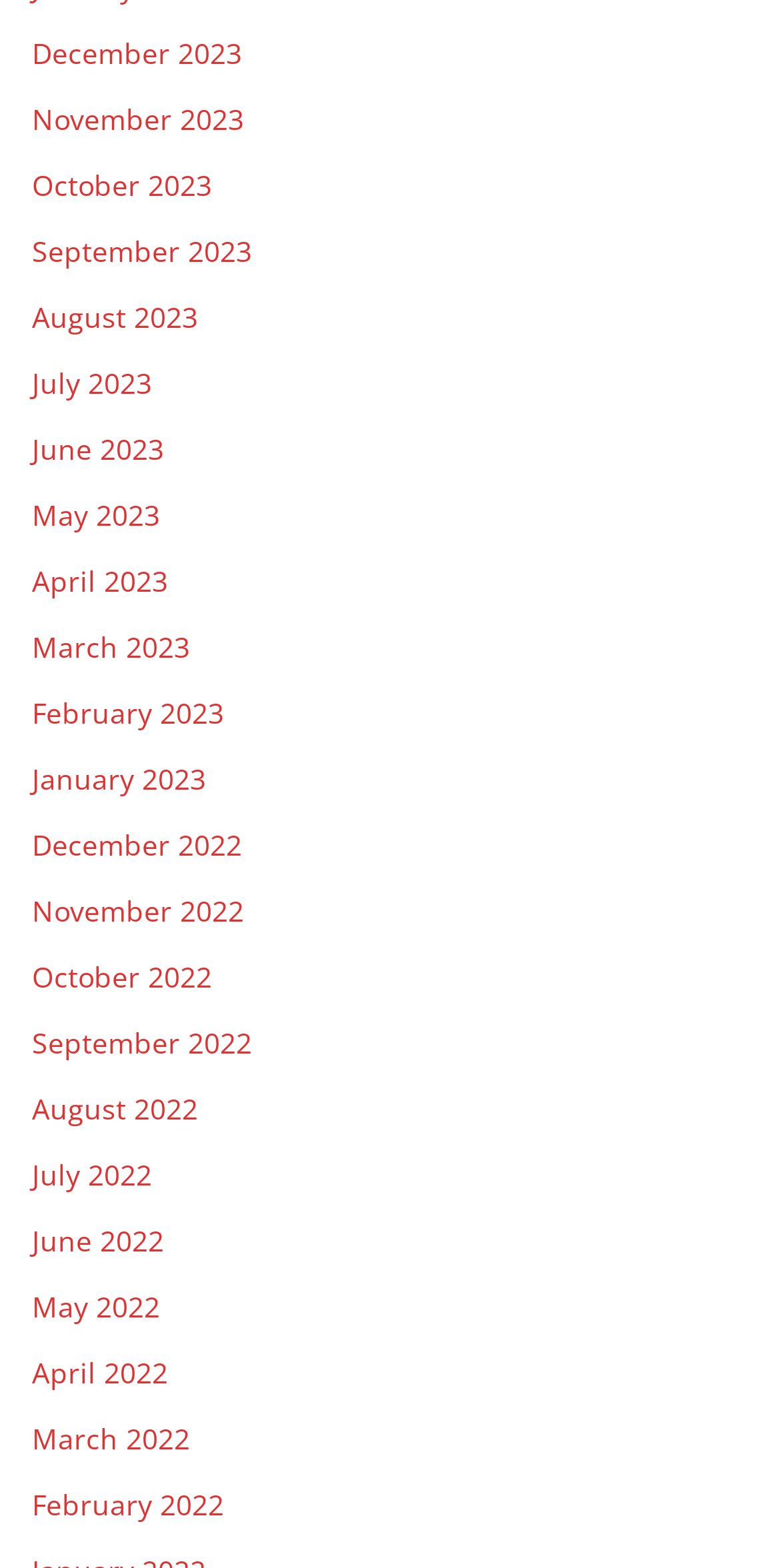Please provide a comprehensive response to the question based on the details in the image: Are the links sorted in ascending or descending order?

I examined the text of the link elements and found that the months are listed in a descending order, with the most recent month (December 2023) first and the earliest month (February 2022) last.